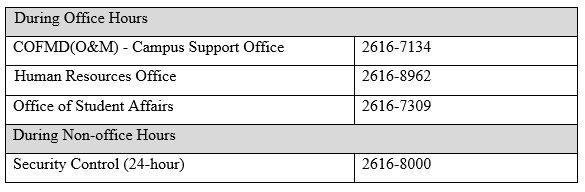Detail the scene depicted in the image with as much precision as possible.

The image displays a table providing important contact information categorized by office hours for various departments within an organization. In the "During Office Hours" section, three offices are listed along with their respective phone numbers: the Campus Support Office (2616-7134), the Human Resources Office (2616-8962), and the Office of Student Affairs (2616-7309). Additionally, there is a section for "During Non-office Hours," which offers a single contact number for Security Control, available 24 hours at 2616-8000. This table serves as a quick reference for individuals seeking assistance or information during and after regular office hours.